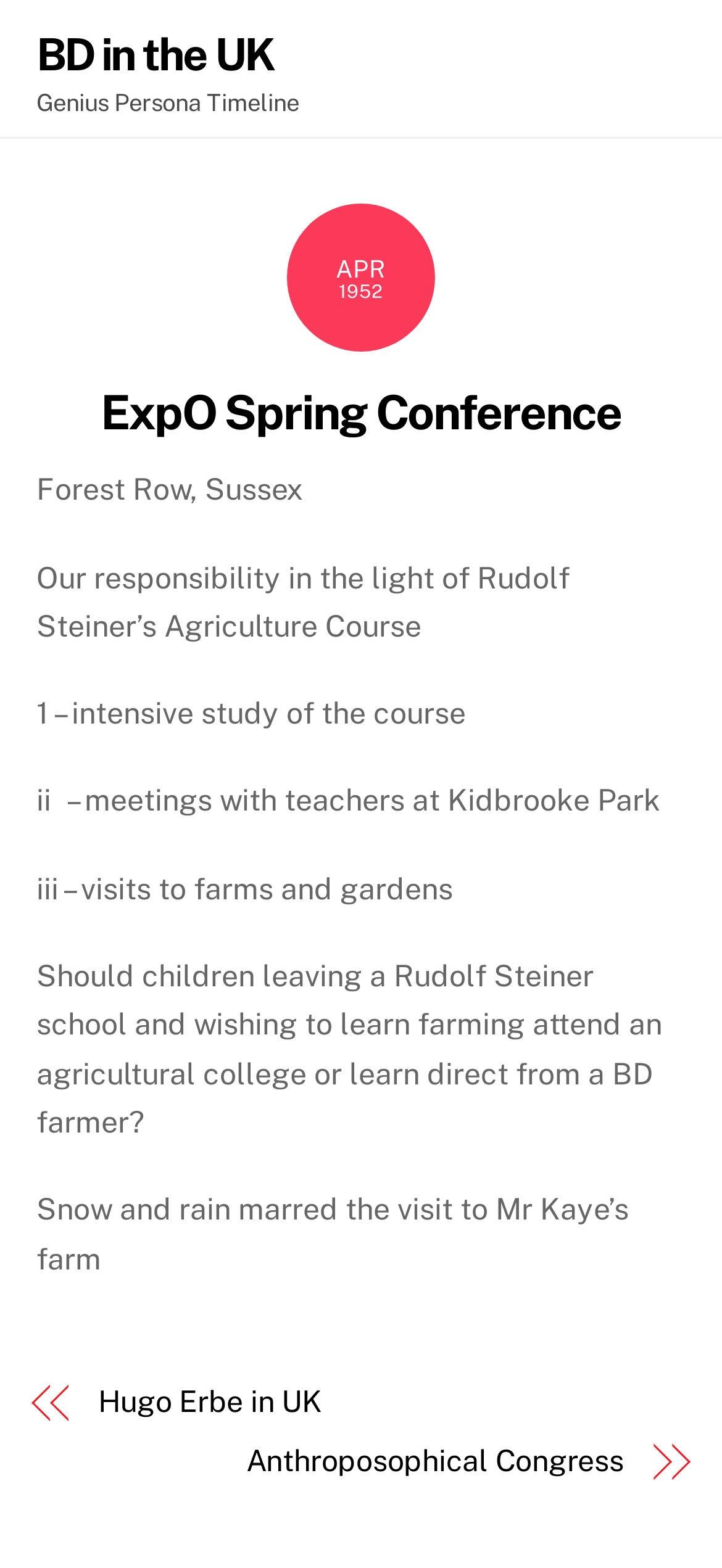What is the name of the farm visited during the ExpO Spring Conference?
Use the screenshot to answer the question with a single word or phrase.

Mr Kaye’s farm